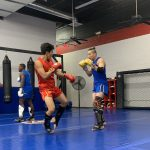What type of martial arts discipline is incorporated in the training?
By examining the image, provide a one-word or phrase answer.

Muay Thai